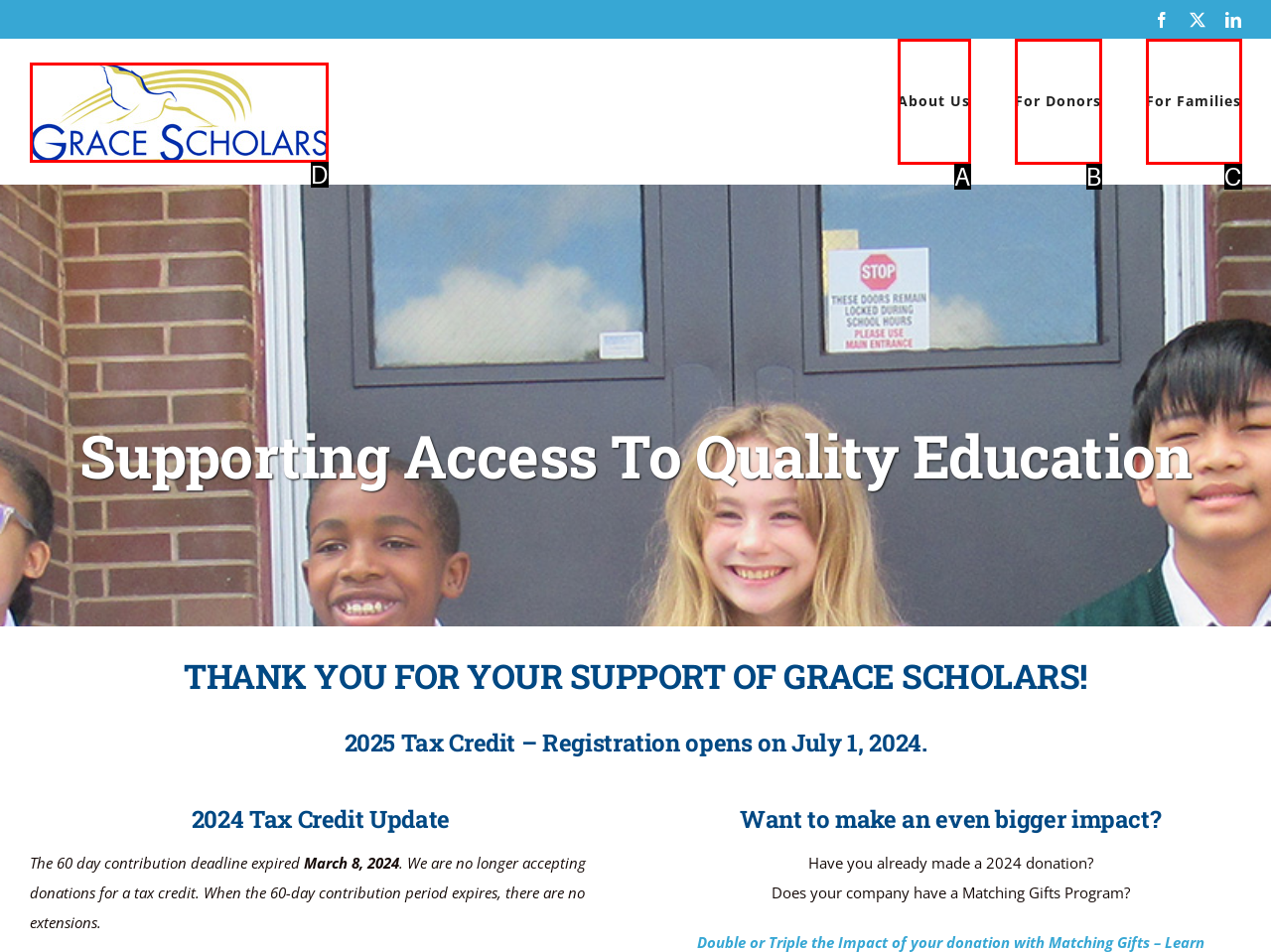Pick the option that corresponds to: alt="Grace Scholars Logo"
Provide the letter of the correct choice.

D